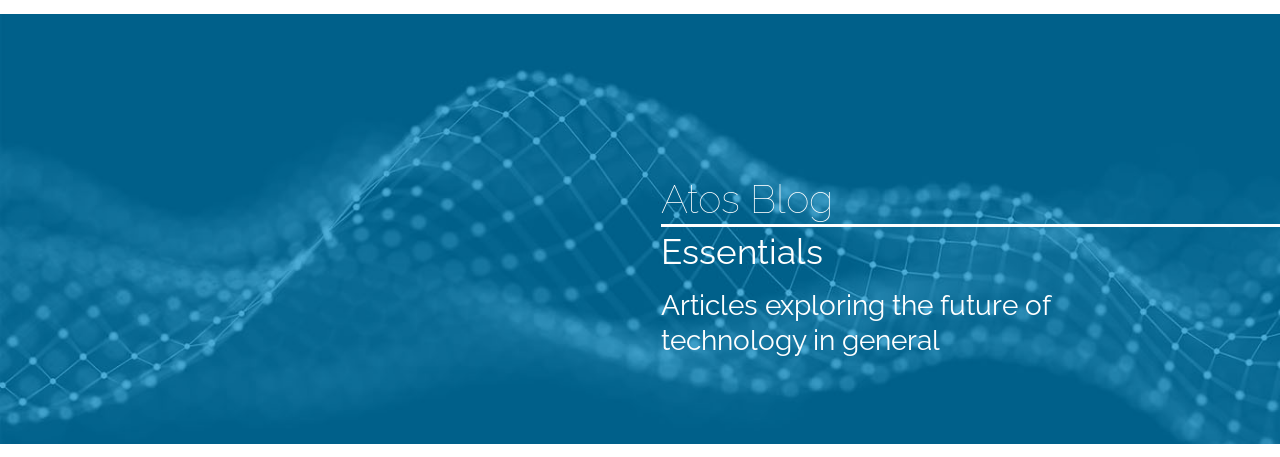Explain what is happening in the image with elaborate details.

The image features a vibrant blue background with a dynamic, abstract wave design composed of interconnected dots and lines, symbolizing the interconnectedness and complexity of modern technology. Prominently displayed is the title "Atos Blog," accompanied by the word "Essentials," indicating a focus on essential technology topics. Below this, the caption reads, "Articles exploring the future of technology in general," which suggests that the blog aims to provide insightful content on emerging technological trends and innovations. This visually appealing design sets the tone for a contemporary and informative discussion on technology's evolving landscape.